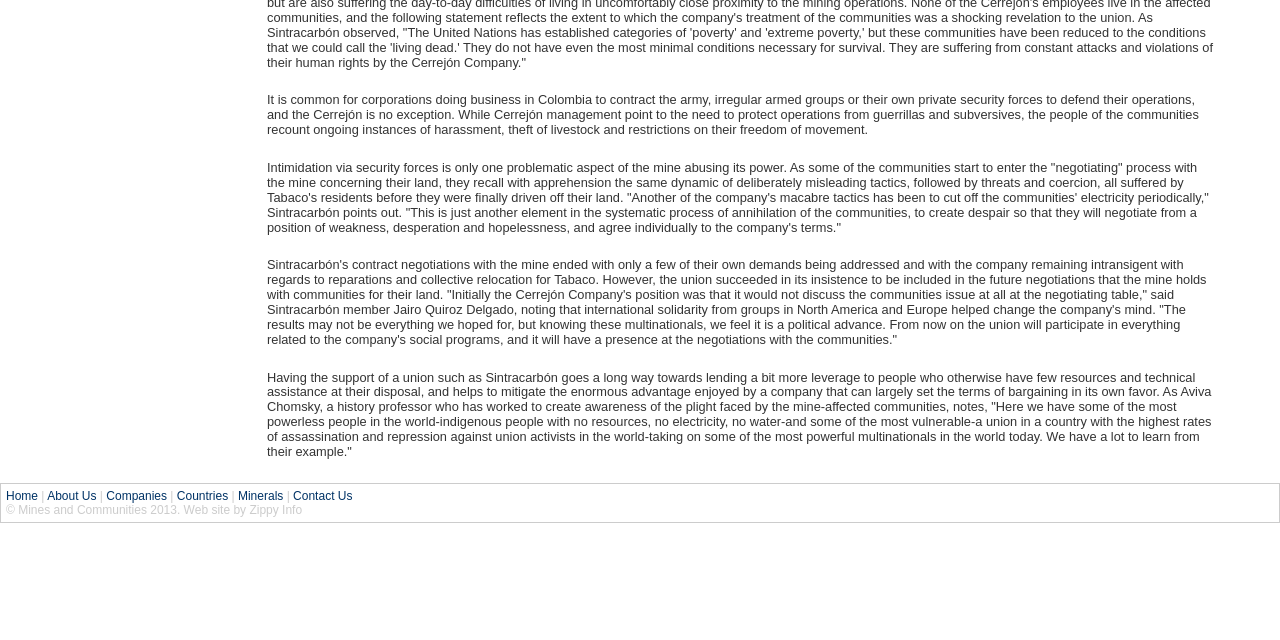Specify the bounding box coordinates (top-left x, top-left y, bottom-right x, bottom-right y) of the UI element in the screenshot that matches this description: Contact Us

[0.229, 0.764, 0.275, 0.786]